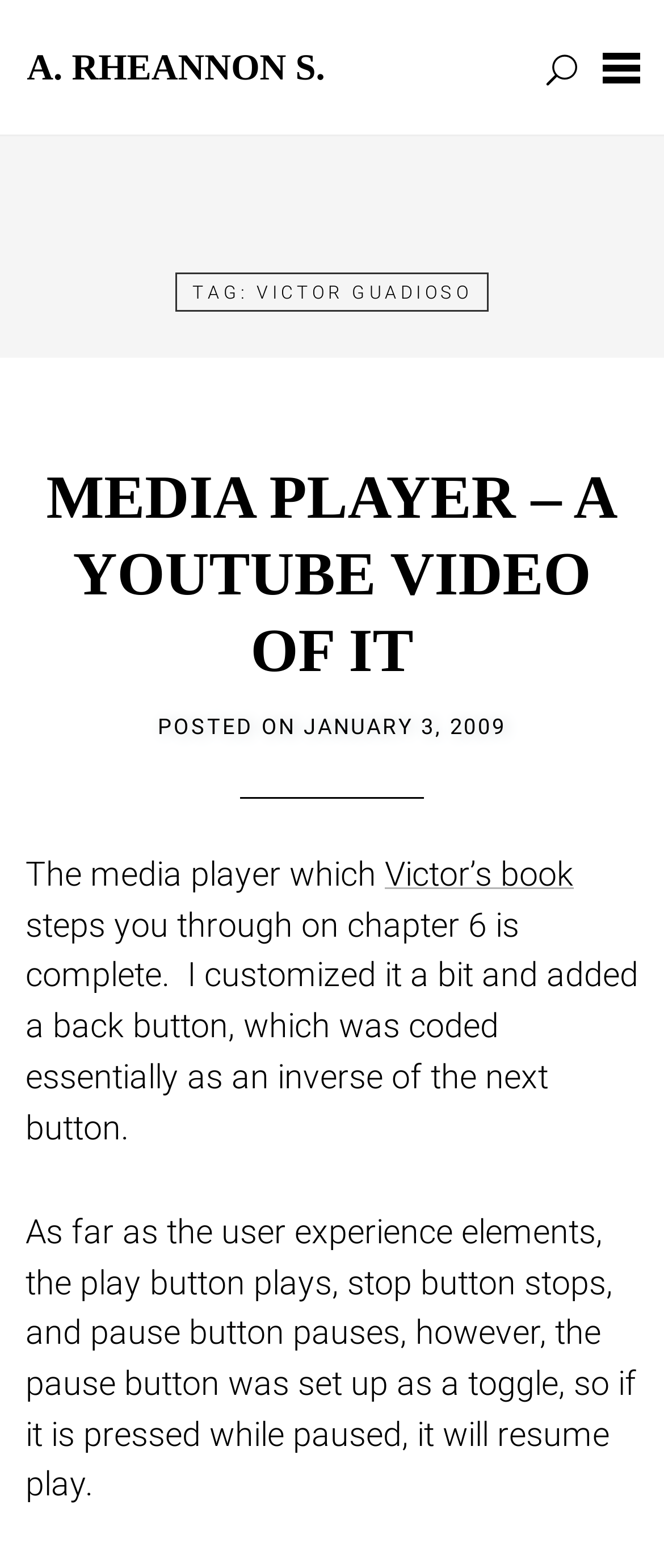When was the post published?
Answer the question with a single word or phrase derived from the image.

JANUARY 3, 2009